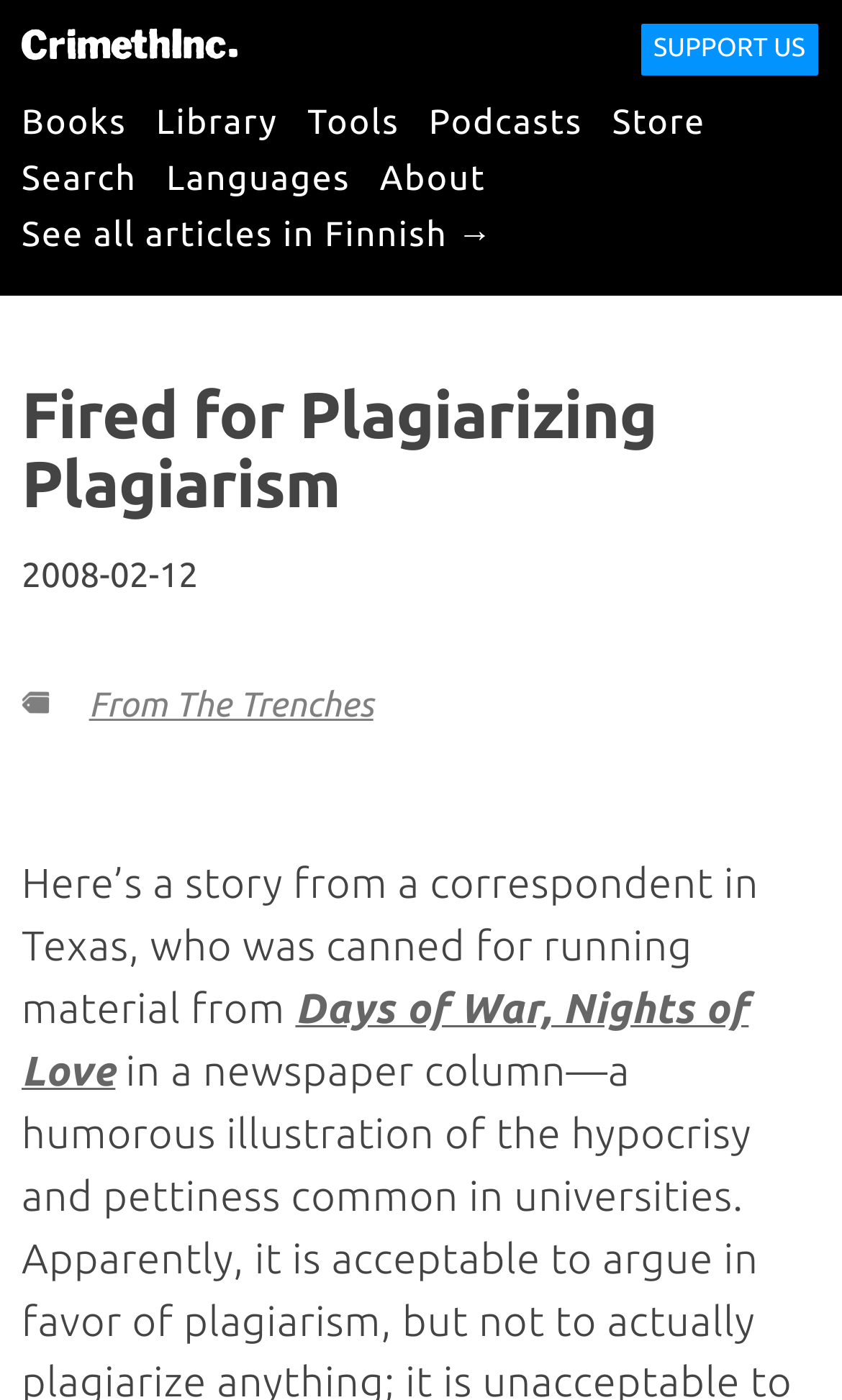What is the name of the website?
Please use the image to provide an in-depth answer to the question.

The name of the website can be determined by looking at the top-left corner of the webpage, where a link with the text 'CrimethInc.' is located.